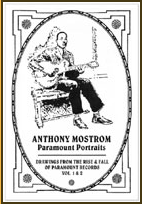Offer a detailed explanation of the image and its components.

The image features a black and white illustration from the work titled "Anthony Mostrom: Paramount Portraits," which is part of a series focused on drawings associated with the iconic Paramount Records. The illustration depicts a musician seated and playing an instrument, capturing the essence of the artists from the Paramount catalogue. Above the illustration, the title "ANTHONY MOSTROM" is prominently displayed, along with the subtitle "Paramount Portraits" and the text "Drawings from the Rise & Fall of Paramount Records, Vol. 1 & 2." This work highlights Anthony Mostrom's contributions as a cartoonist, illustrator, and writer, who created ink portraits of notable musicians. The piece serves as a historical tribute to one of America's crucial record labels that played a significant role in documenting the blues, jazz, gospel, and folk music scenes of the 1920s and 1930s.